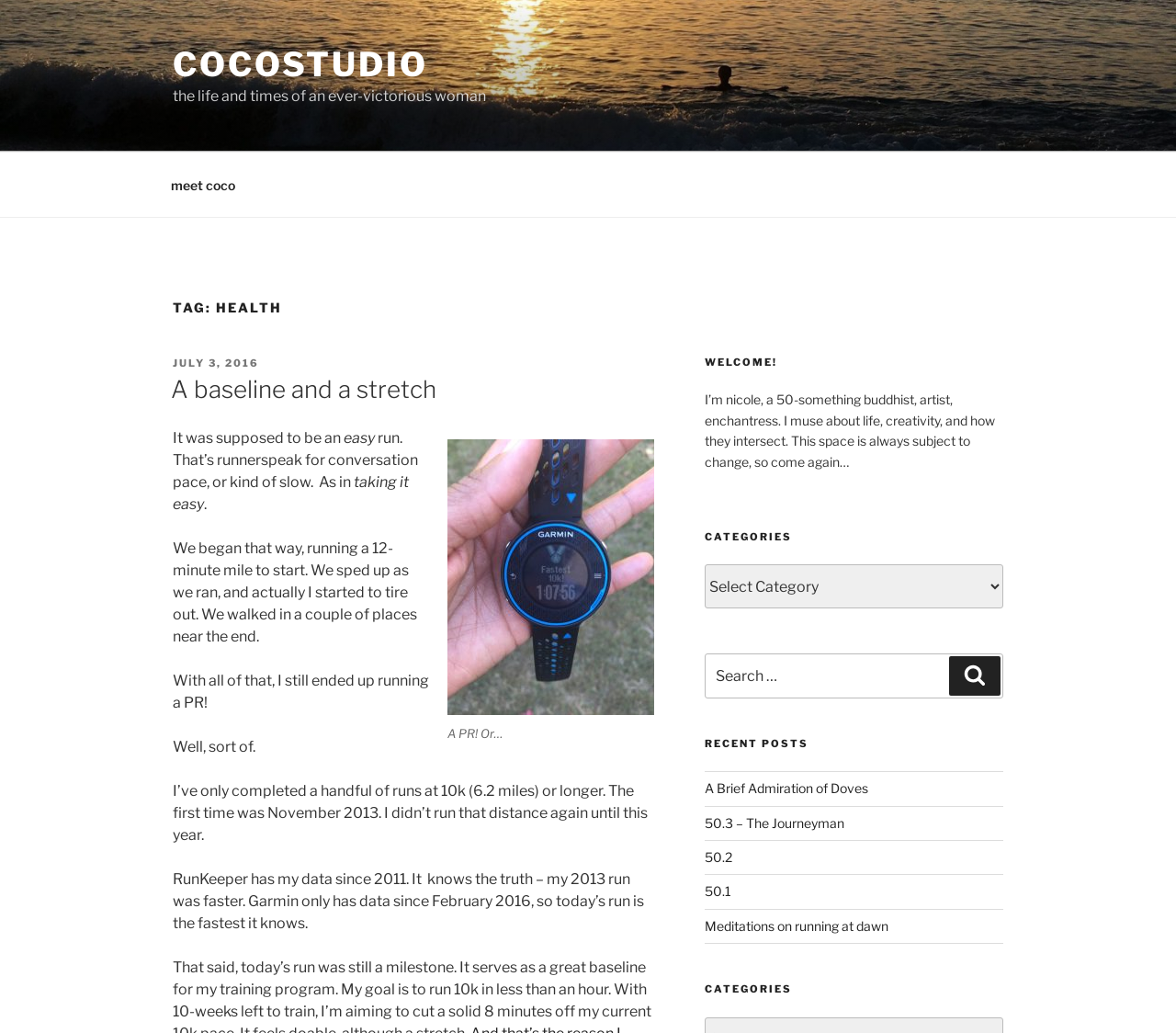How many categories are listed?
Please use the visual content to give a single word or phrase answer.

2